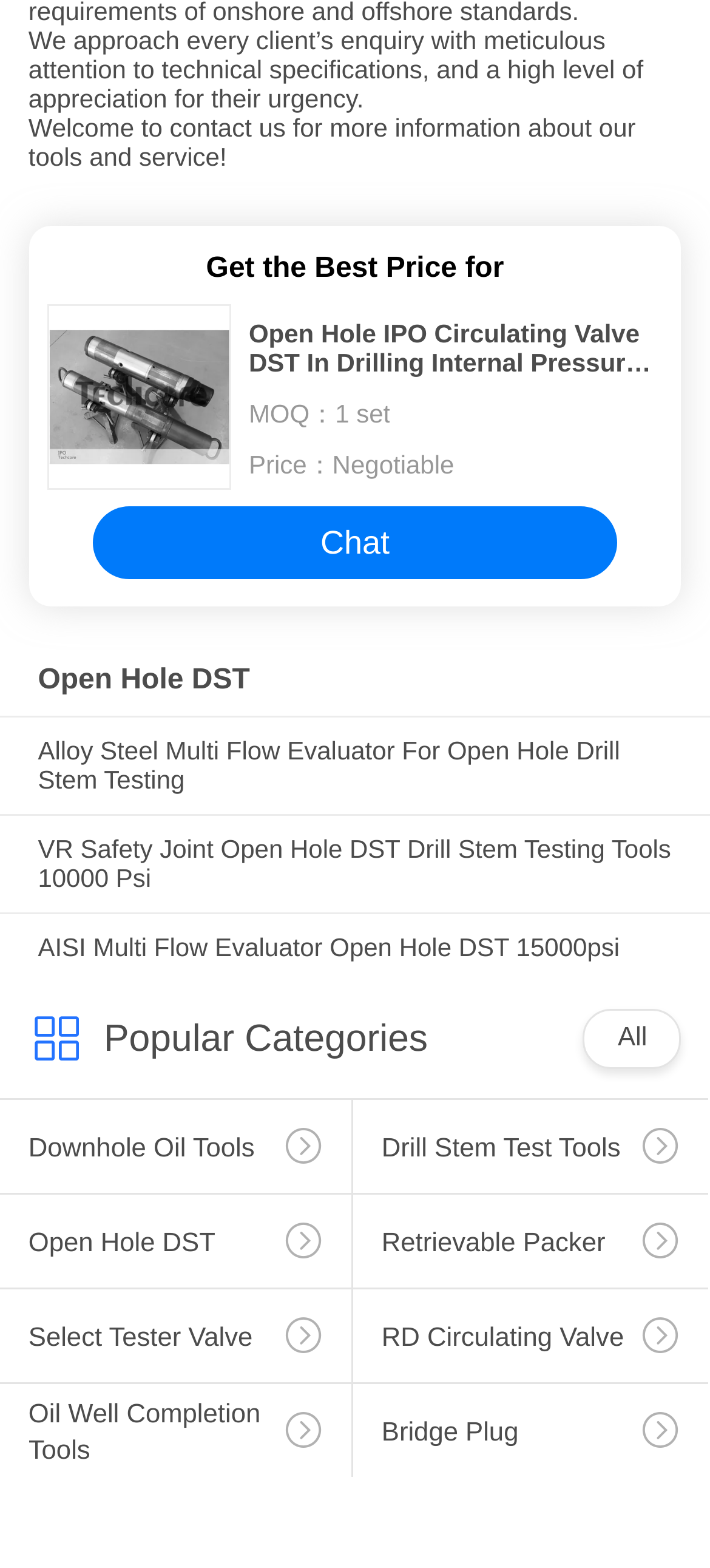Reply to the question with a single word or phrase:
How many links are there under the text 'Get the Best Price for'?

4